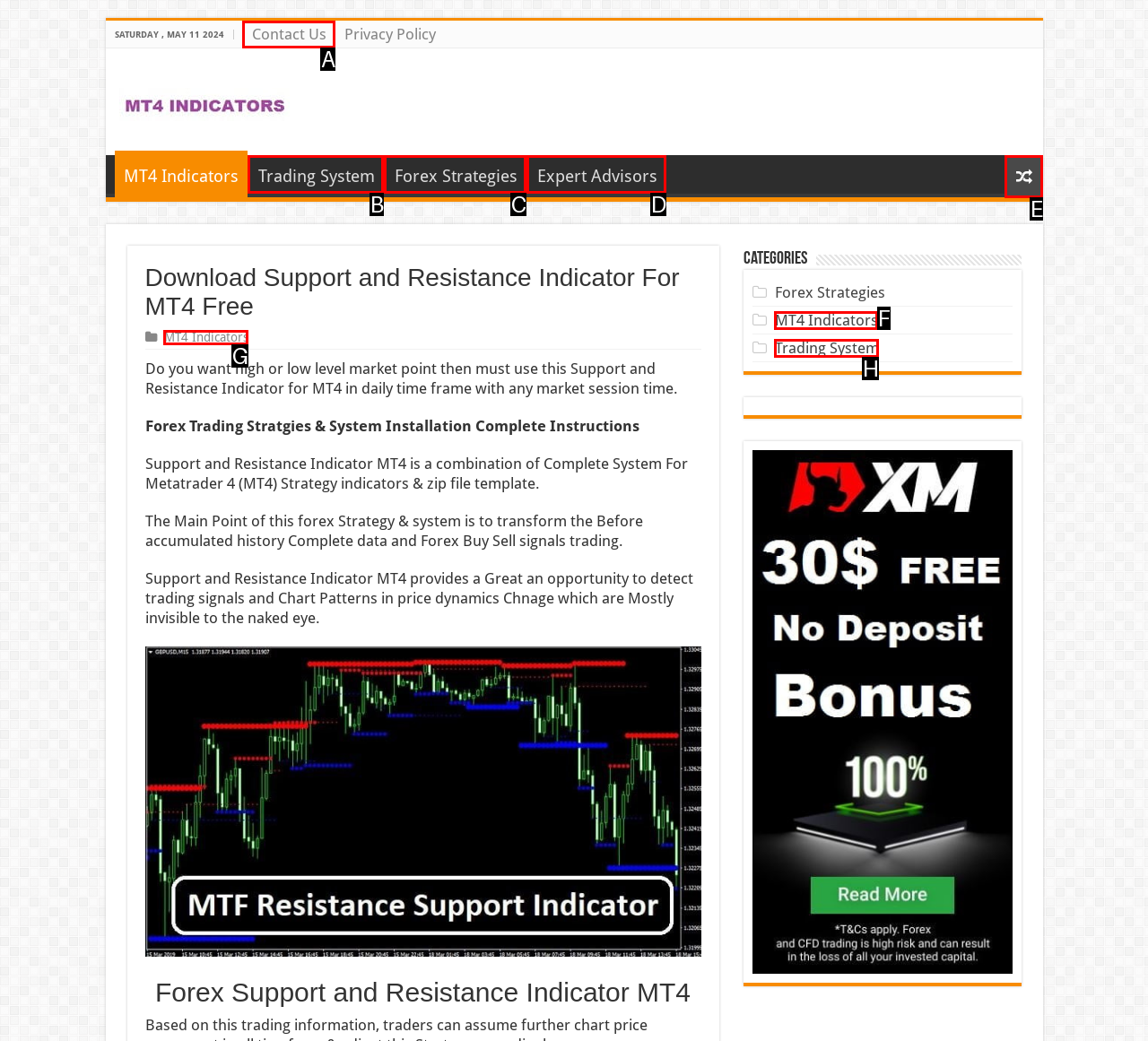Identify the HTML element that best matches the description: MT4 Indicators. Provide your answer by selecting the corresponding letter from the given options.

G